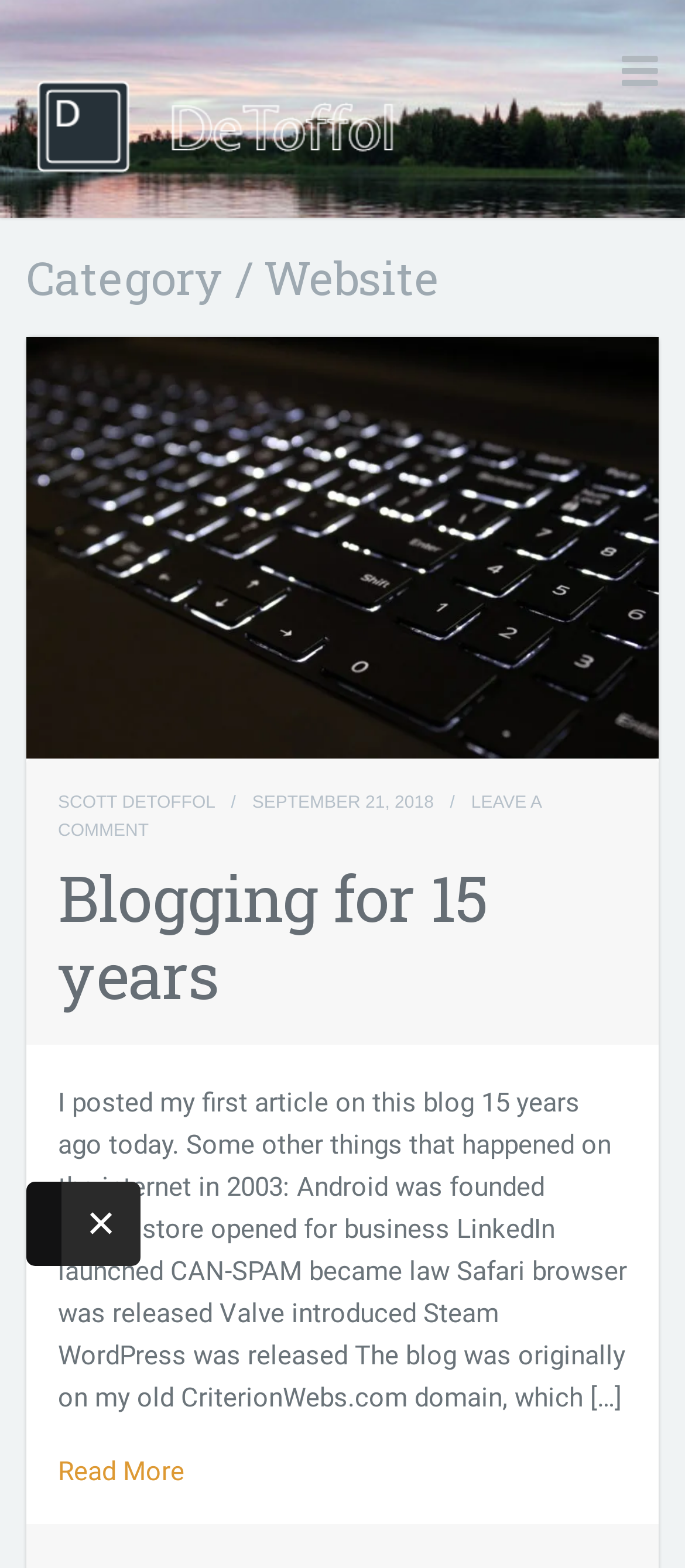Provide a short answer to the following question with just one word or phrase: What is the name of the blog?

Scott's Blog